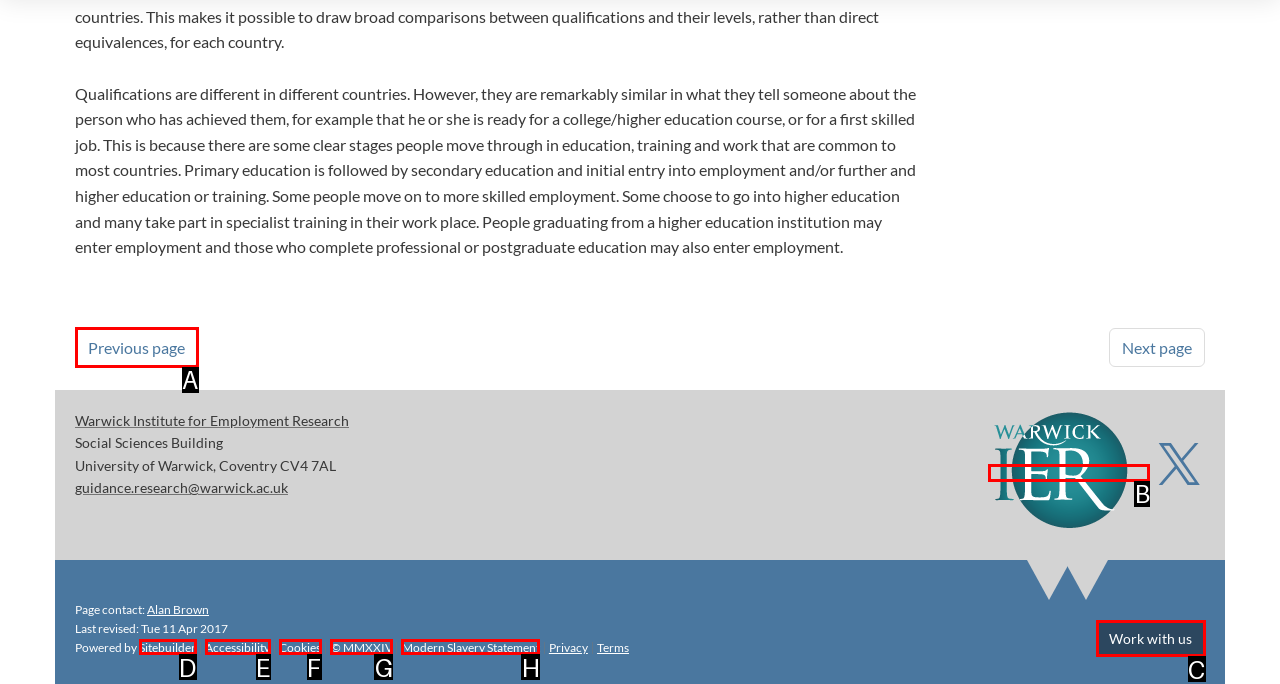Choose the UI element that best aligns with the description: Work with us
Respond with the letter of the chosen option directly.

C